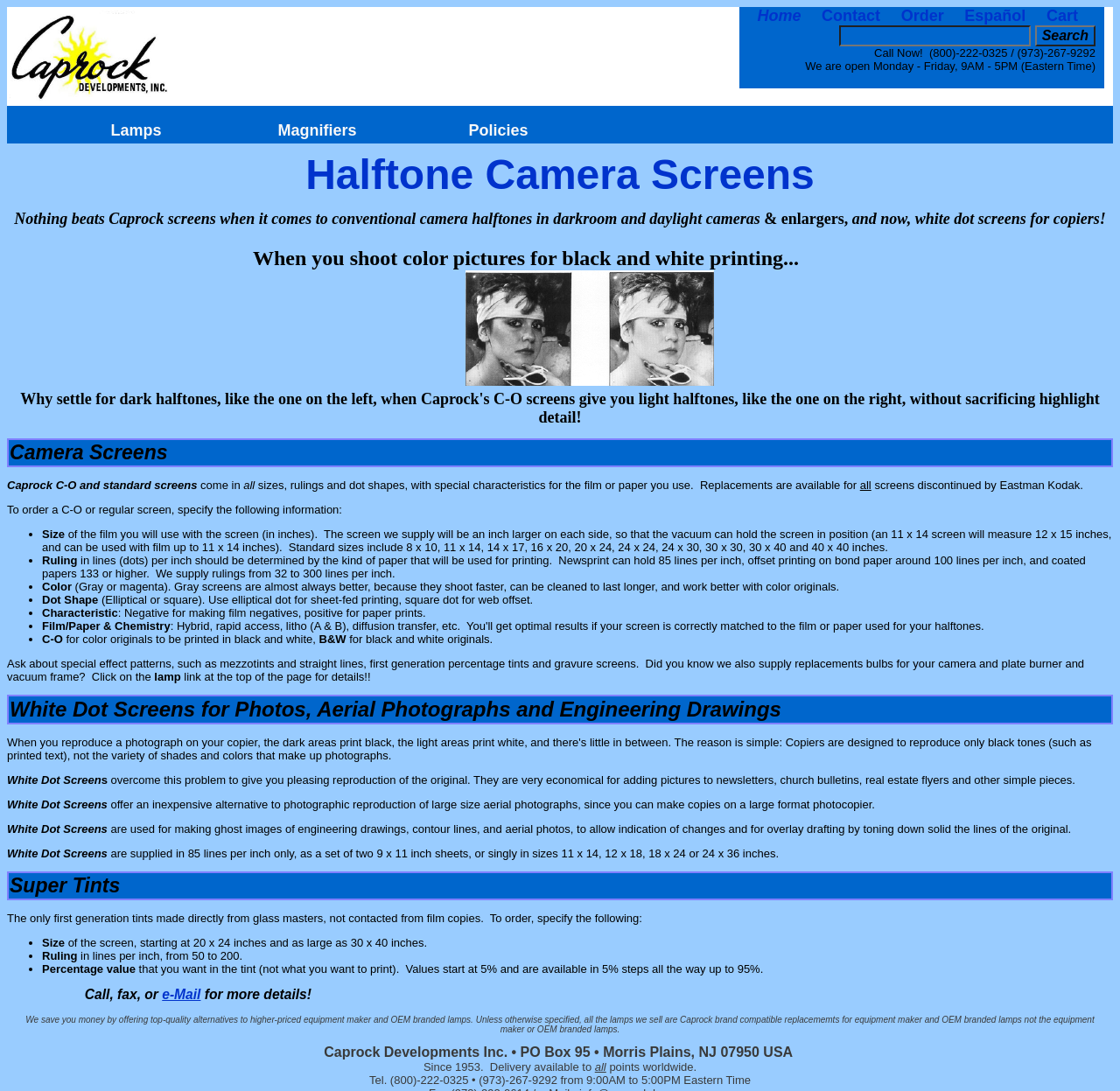What information is required to order a C-O or regular screen?
Use the image to give a comprehensive and detailed response to the question.

To order a C-O or regular screen, one needs to specify the size of the film, ruling in lines per inch, color, dot shape, and characteristic, which includes information about the film or paper to be used.